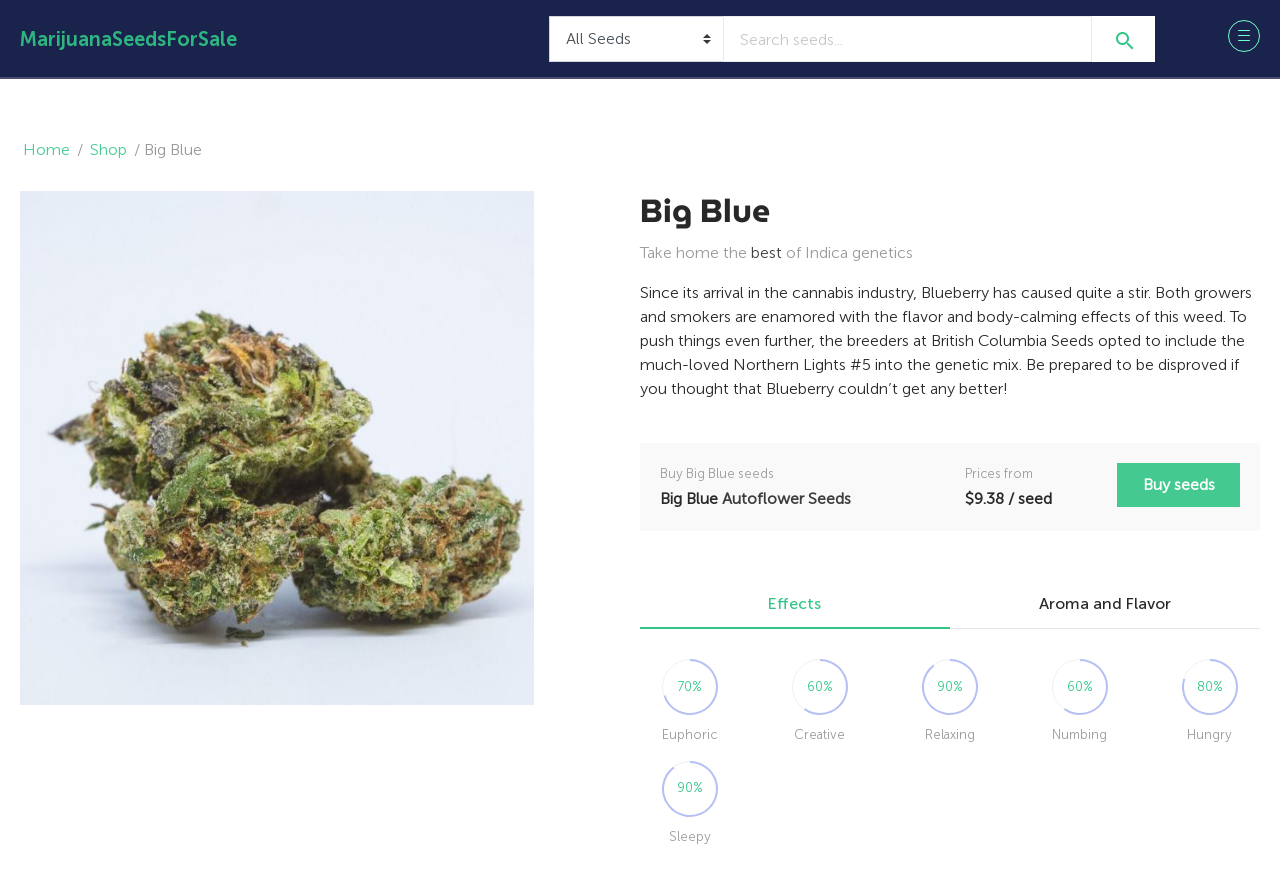What is the price of the seeds?
Based on the screenshot, respond with a single word or phrase.

$9.38